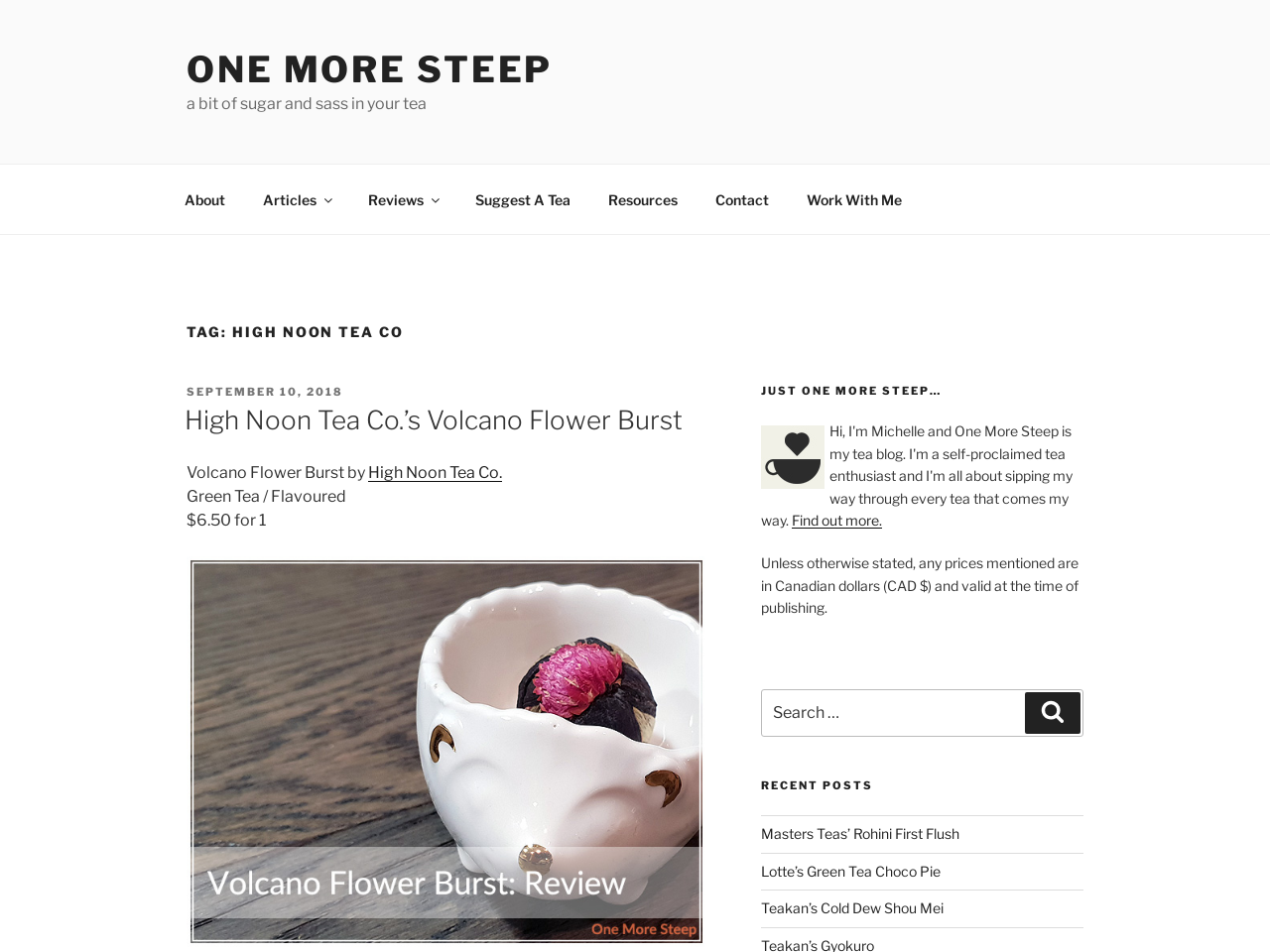Answer the question with a brief word or phrase:
What is the name of the company that produces Volcano Flower Burst?

High Noon Tea Co.